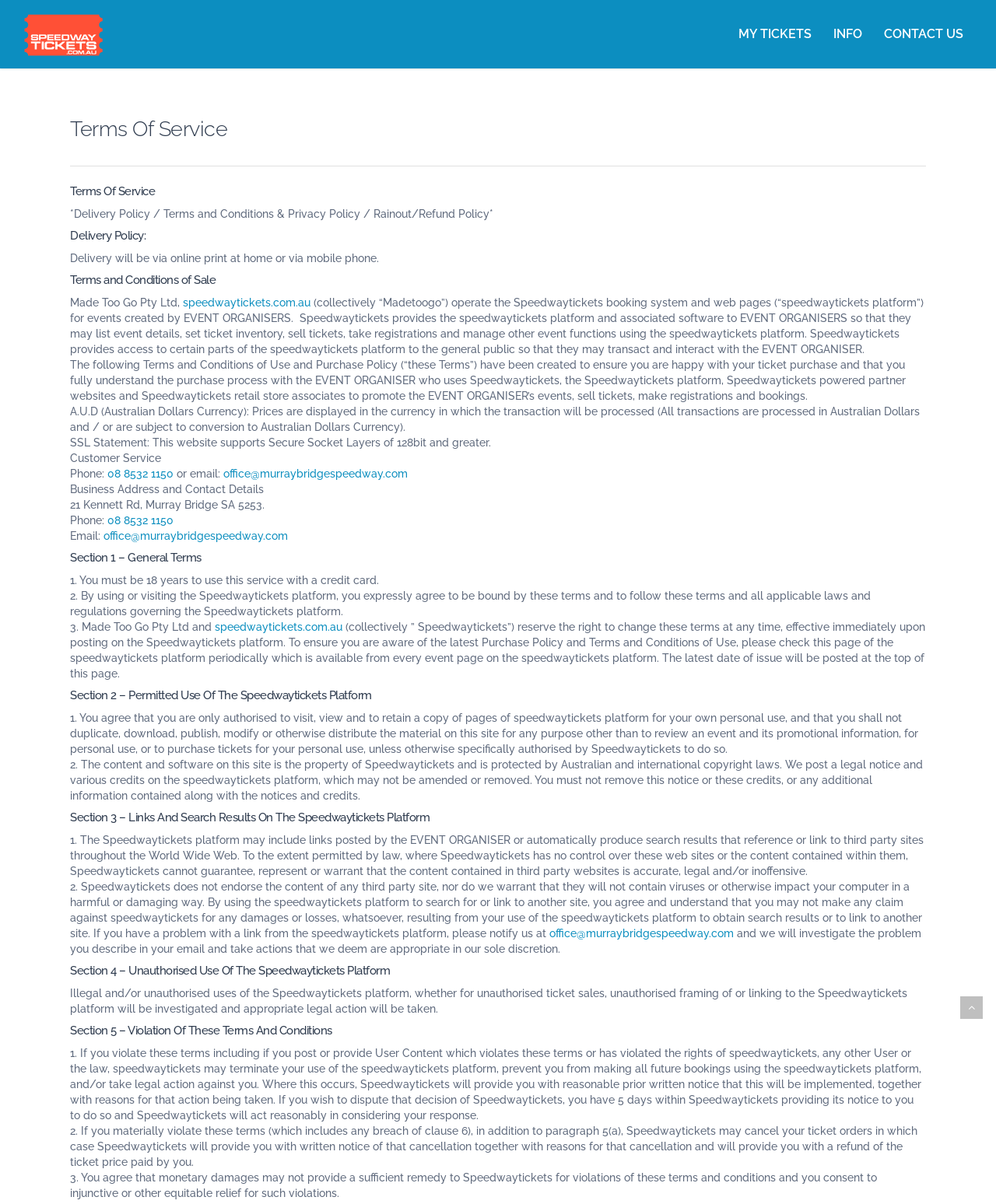Please provide a comprehensive response to the question based on the details in the image: What is the phone number for customer service?

The phone number for customer service can be found in the 'Customer Service' section, which is located near the bottom of the webpage.